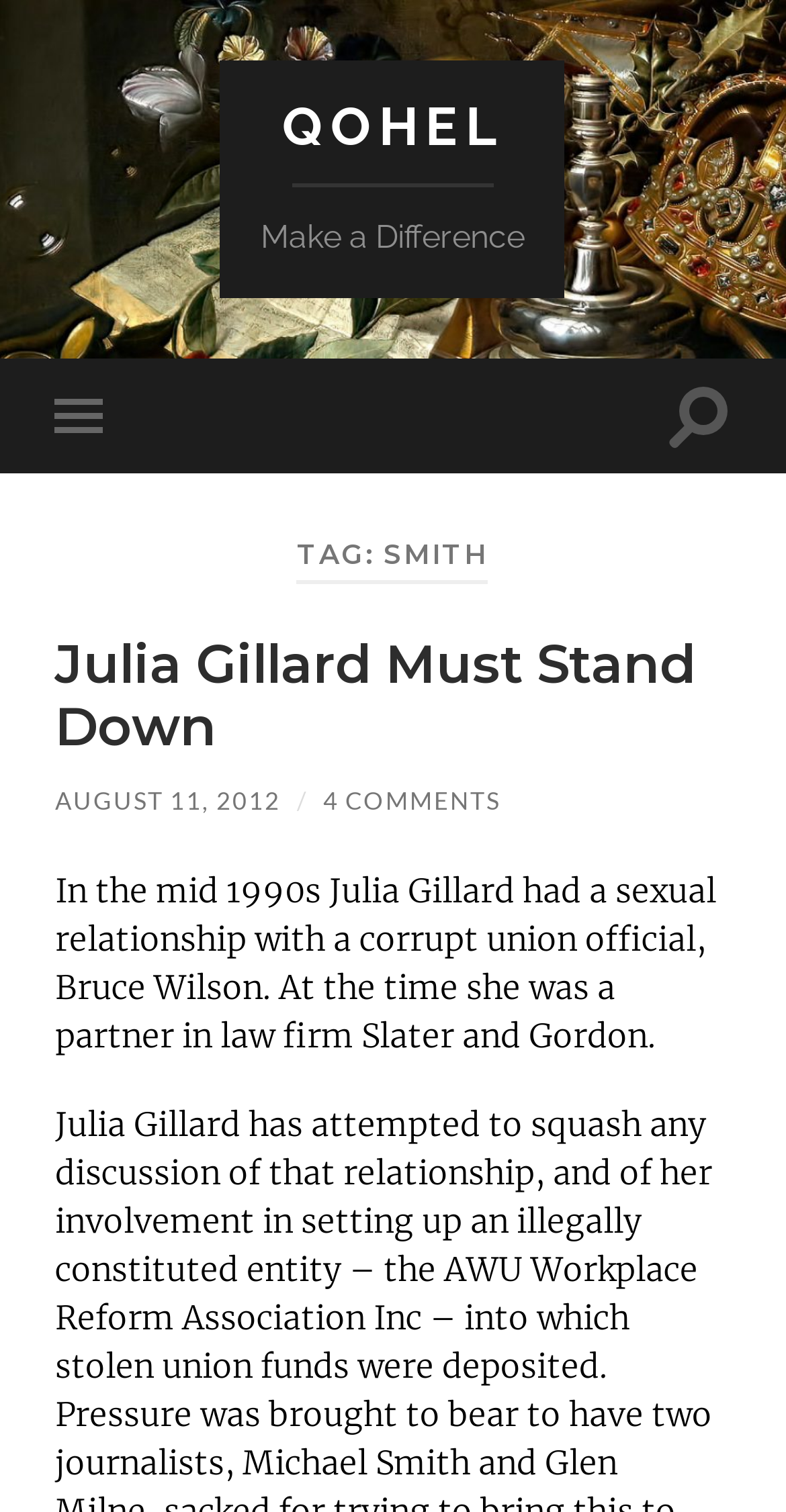Articulate a complete and detailed caption of the webpage elements.

The webpage is about the "Smith Archives" on a website called "Qohel". At the top, there is a prominent link to "QOHEL" and a static text "Make a Difference". On the left side, there are two buttons, "Toggle mobile menu" and "Toggle search field", which are positioned vertically. 

Below these elements, there is a header section that spans the entire width of the page. Within this section, there is a heading "TAG: SMITH" and another heading "Julia Gillard Must Stand Down", which is a clickable link. Below this heading, there is a link to the article "Julia Gillard Must Stand Down" and a link to the date "AUGUST 11, 2012". A slash symbol is positioned between these two links. 

To the right of the date link, there is a link to "4 COMMENTS". Below these elements, there is a block of text that describes Julia Gillard's past relationship with a corrupt union official, Bruce Wilson, while she was a partner in law firm Slater and Gordon.